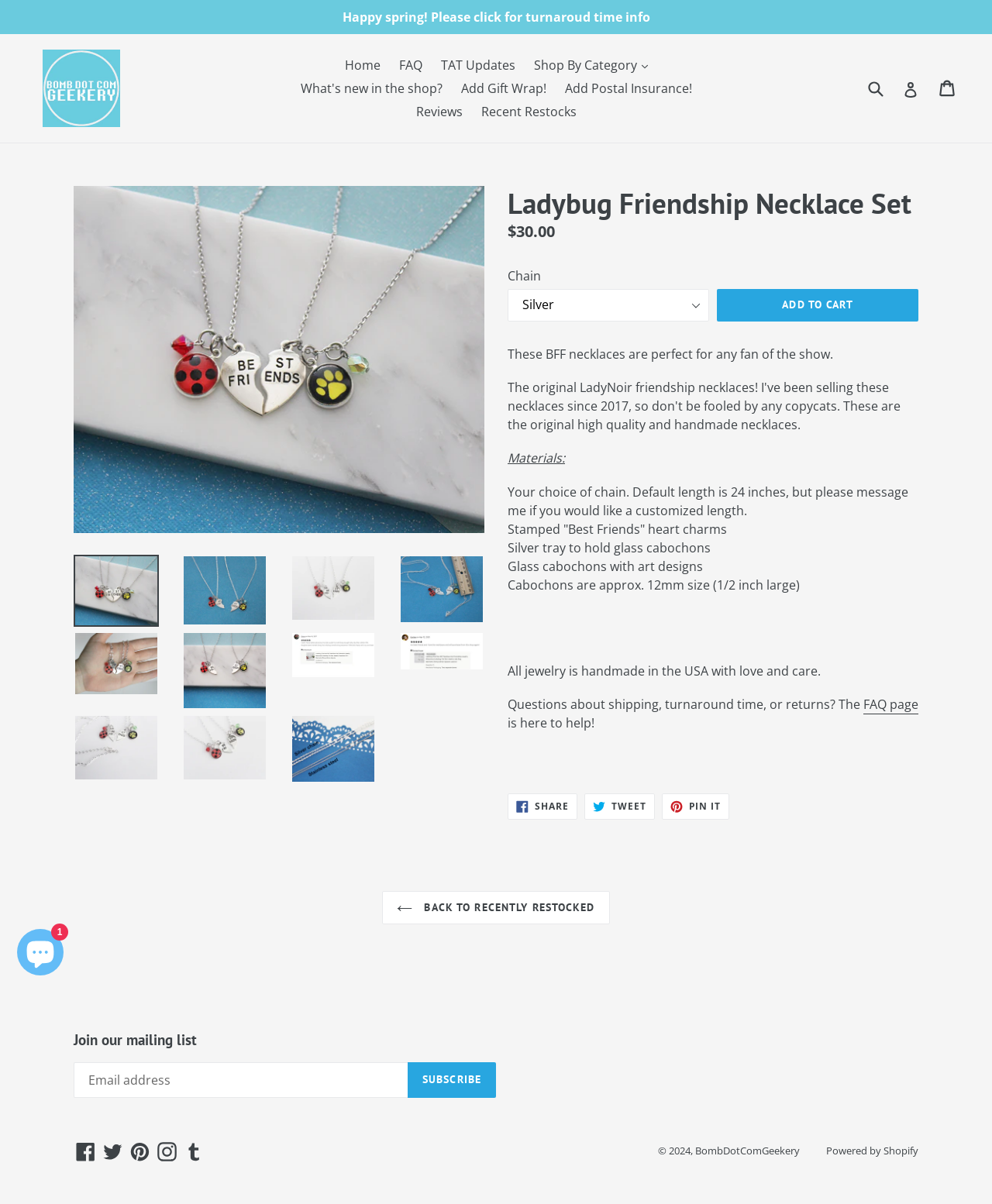Can you show the bounding box coordinates of the region to click on to complete the task described in the instruction: "View cart"?

[0.947, 0.059, 0.965, 0.088]